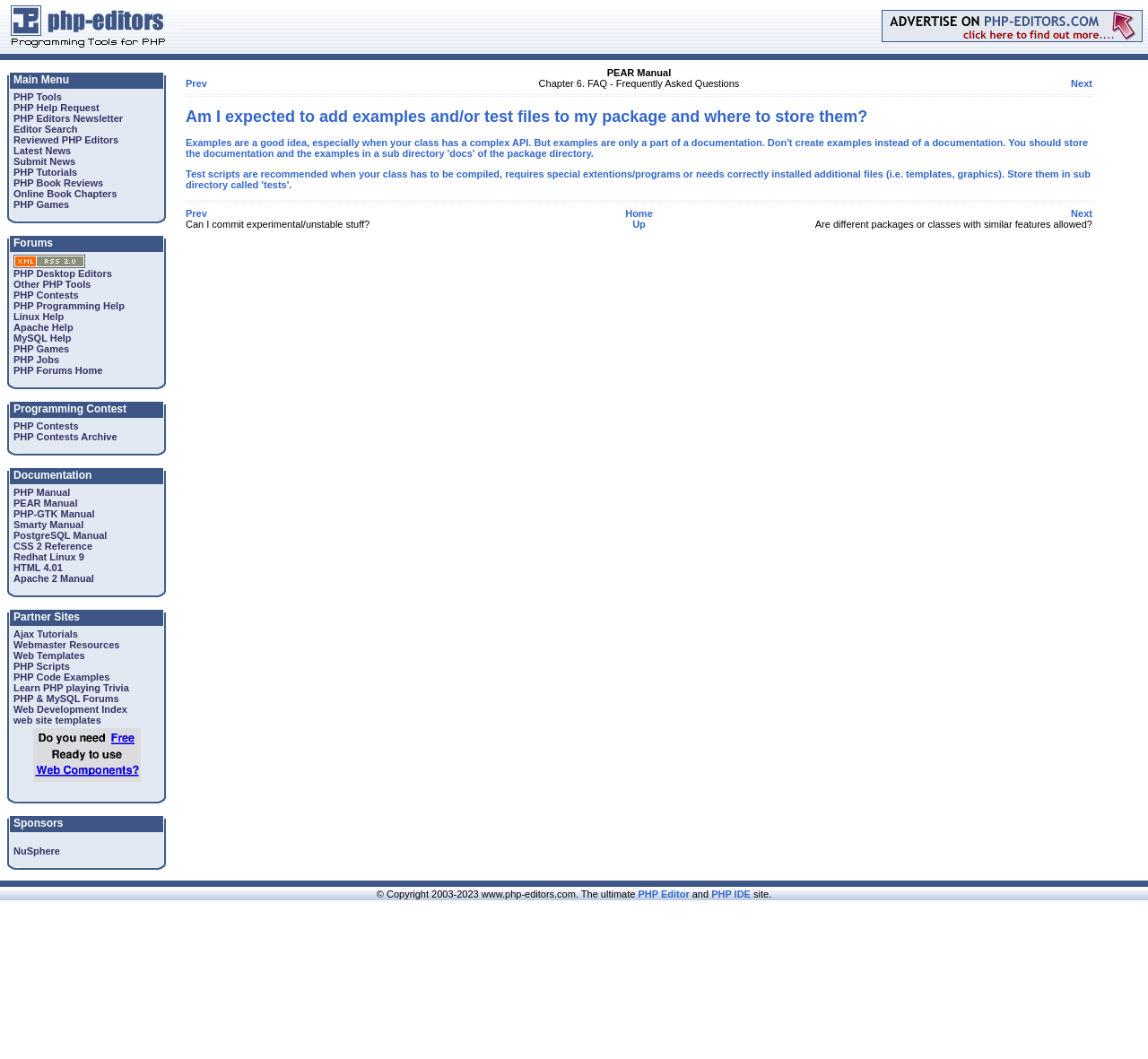Given the description: "NuSphere", determine the bounding box coordinates of the UI element. The coordinates should be formatted as four float numbers between 0 and 1, [left, top, right, bottom].

[0.012, 0.798, 0.052, 0.809]